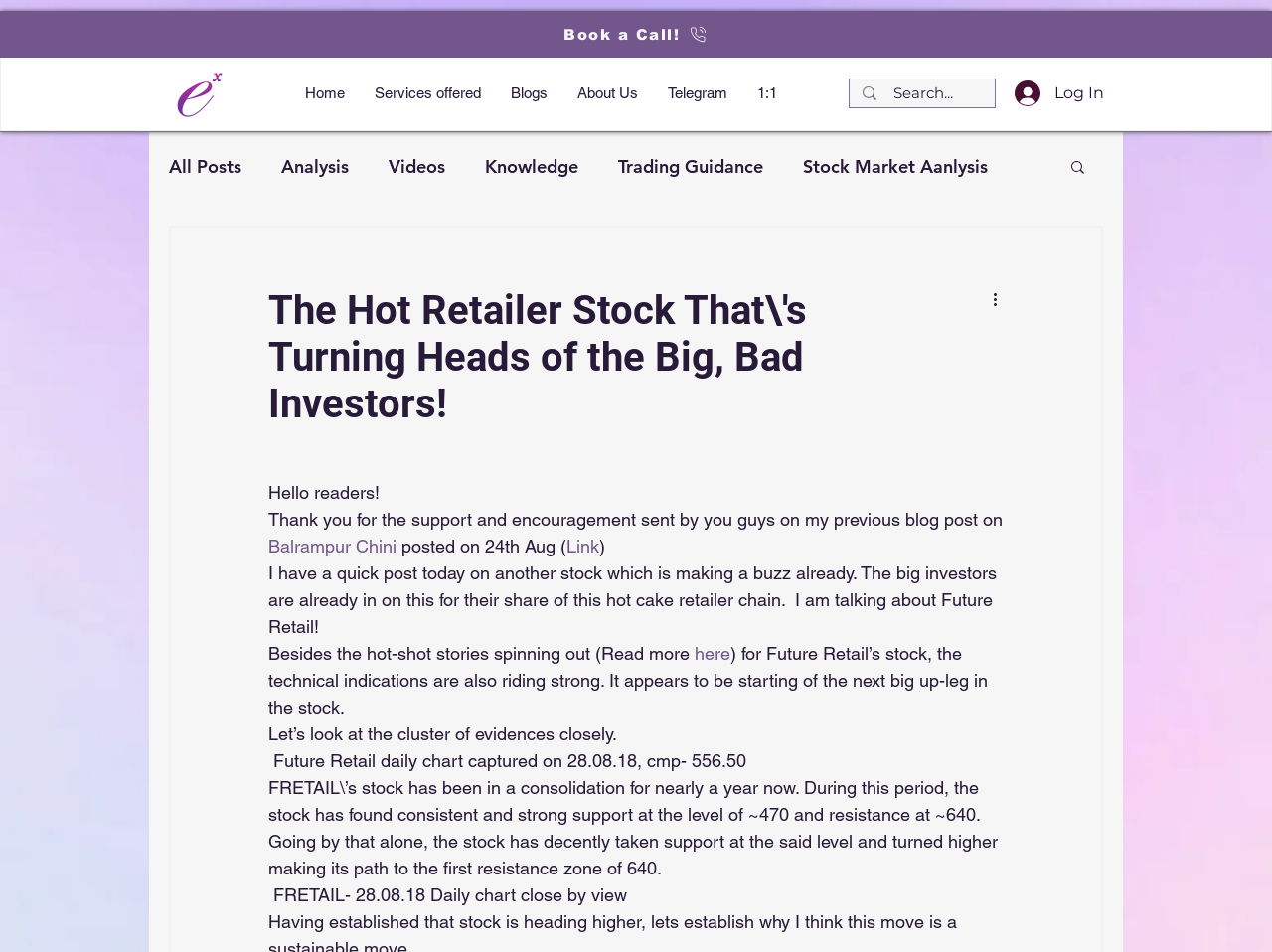From the webpage screenshot, predict the bounding box of the UI element that matches this description: "Strategy in Bearish market".

[0.164, 0.496, 0.338, 0.52]